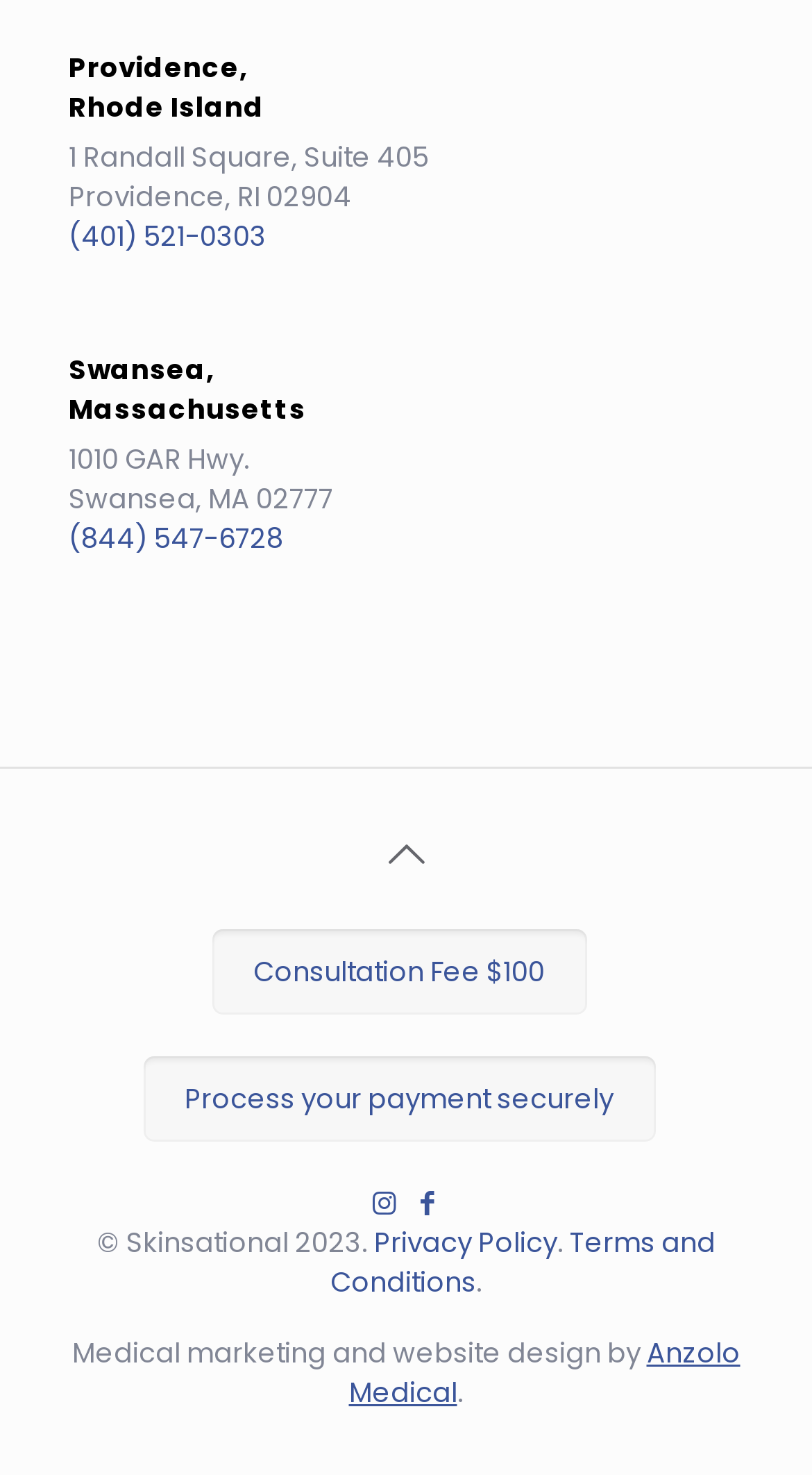Determine the bounding box coordinates for the UI element matching this description: "Privacy Policy".

[0.46, 0.83, 0.686, 0.856]